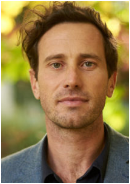Give a thorough caption of the image, focusing on all visible elements.

The image features a man with a thoughtful expression, set against a softly blurred background of greens and yellows, likely indicating an outdoor setting. He has tousled dark hair and is dressed in a smart, casual blazer. This portrait captures a moment of reflection, suggesting a connection to themes of collaboration and expertise. The context hints at his involvement in discussions or initiatives related to social and environmental policies, as indicated by the surrounding text on the webpage, which addresses topics such as eco-social frameworks and democratic reforms. This man may be a key figure in a network of experts contributing to impactful dialogue in these fields.